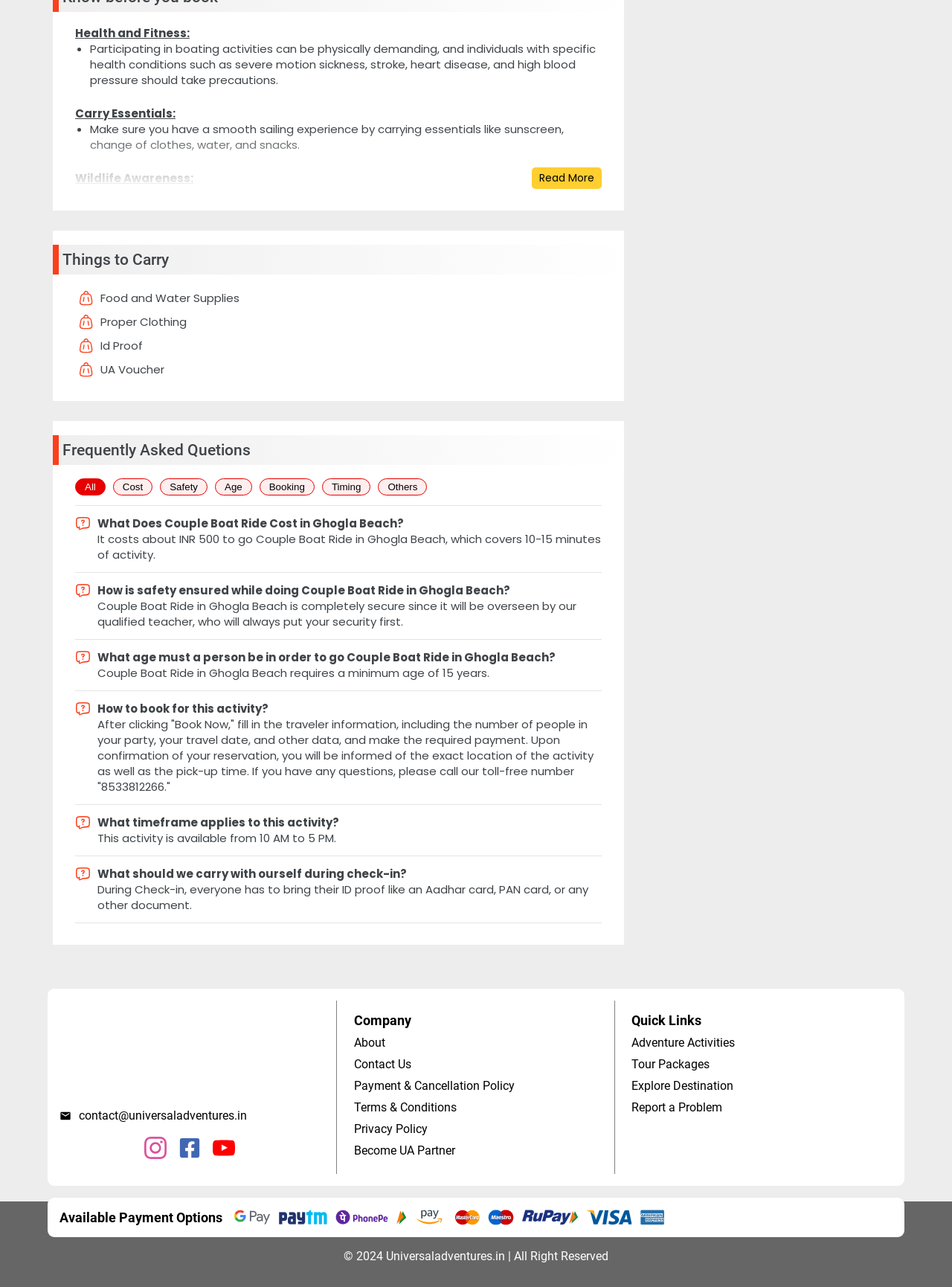What is the duration of Couple Boat Ride in Ghogla Beach?
Refer to the image and answer the question using a single word or phrase.

10-15 minutes